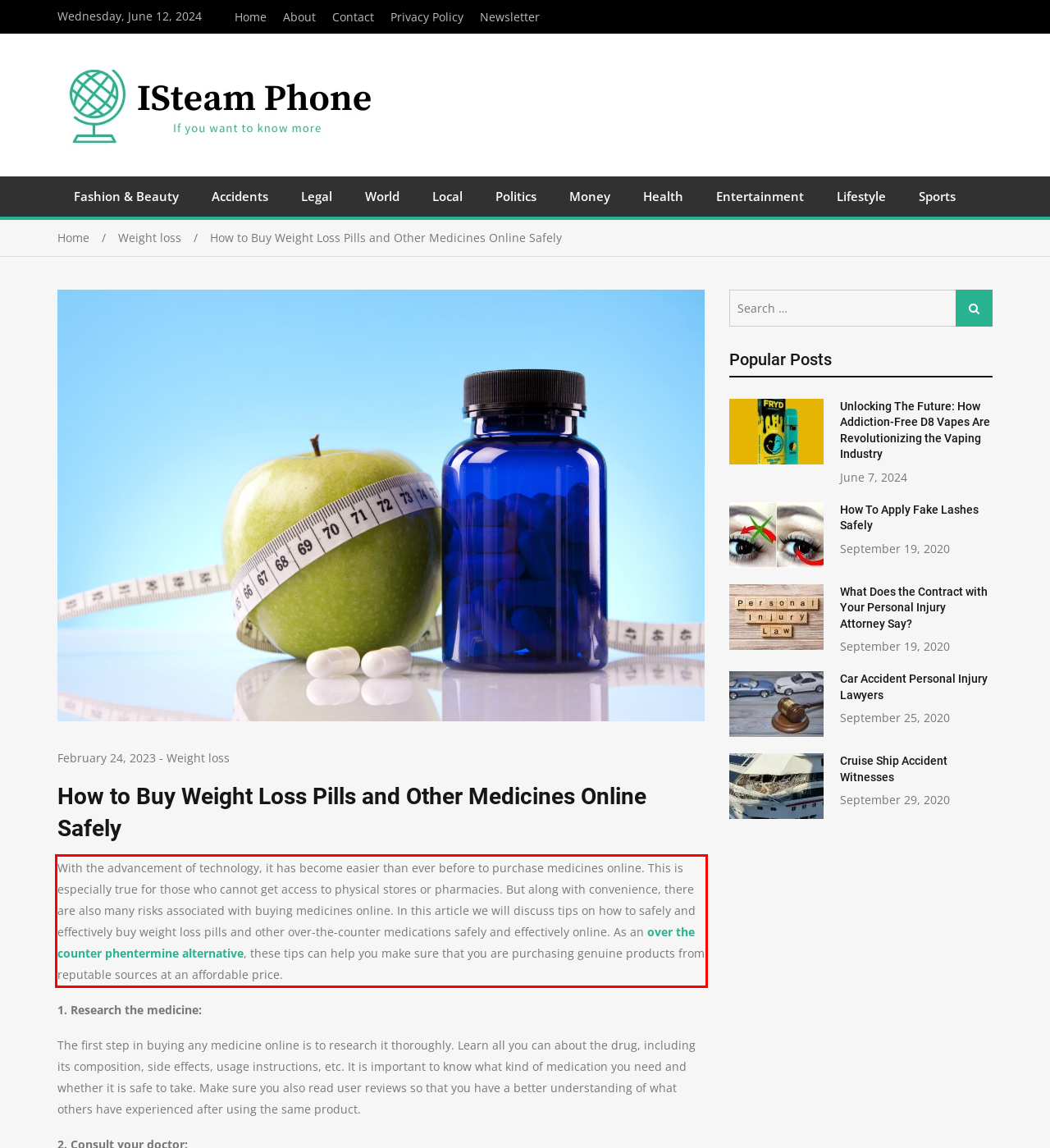You have a screenshot of a webpage with a red bounding box. Use OCR to generate the text contained within this red rectangle.

With the advancement of technology, it has become easier than ever before to purchase medicines online. This is especially true for those who cannot get access to physical stores or pharmacies. But along with convenience, there are also many risks associated with buying medicines online. In this article we will discuss tips on how to safely and effectively buy weight loss pills and other over-the-counter medications safely and effectively online. As an over the counter phentermine alternative, these tips can help you make sure that you are purchasing genuine products from reputable sources at an affordable price.